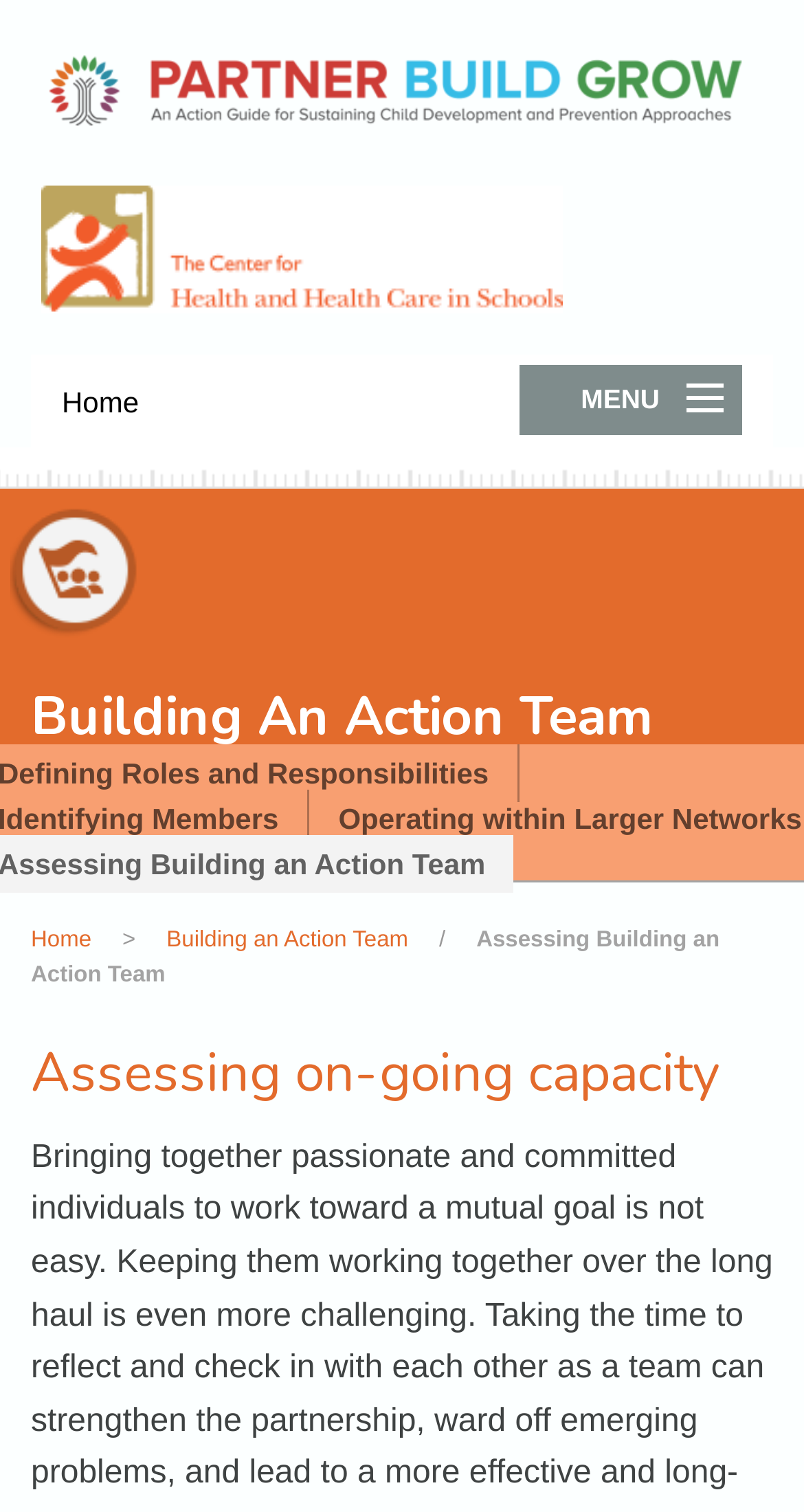Please specify the bounding box coordinates of the clickable region necessary for completing the following instruction: "view the action guide". The coordinates must consist of four float numbers between 0 and 1, i.e., [left, top, right, bottom].

[0.046, 0.297, 0.962, 0.36]